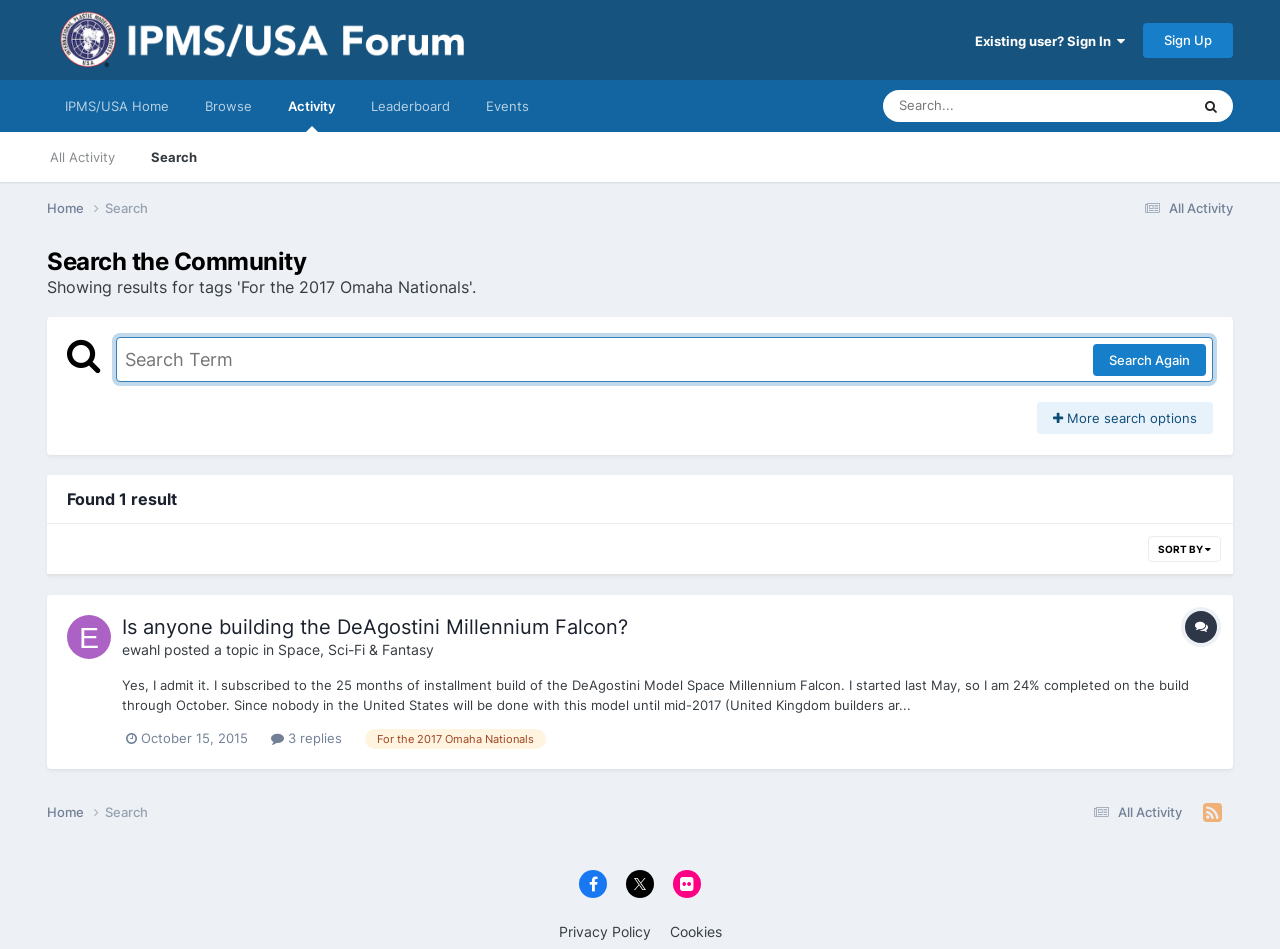Pinpoint the bounding box coordinates of the element that must be clicked to accomplish the following instruction: "Sign in to the forum". The coordinates should be in the format of four float numbers between 0 and 1, i.e., [left, top, right, bottom].

[0.762, 0.034, 0.879, 0.051]